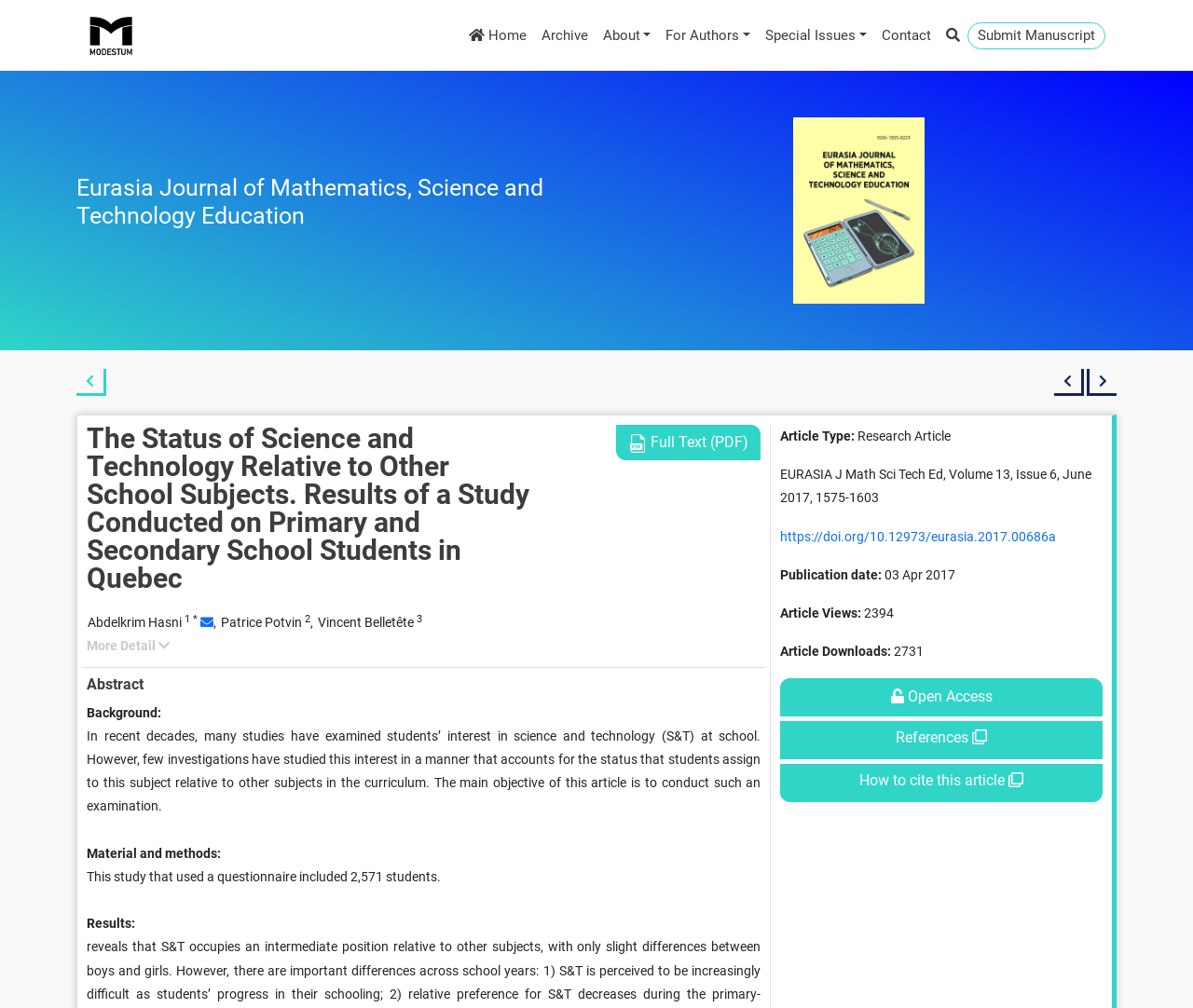Use a single word or phrase to answer the question:
Who are the authors of the article?

Abdelkrim Hasni, Patrice Potvin, Vincent Belletête